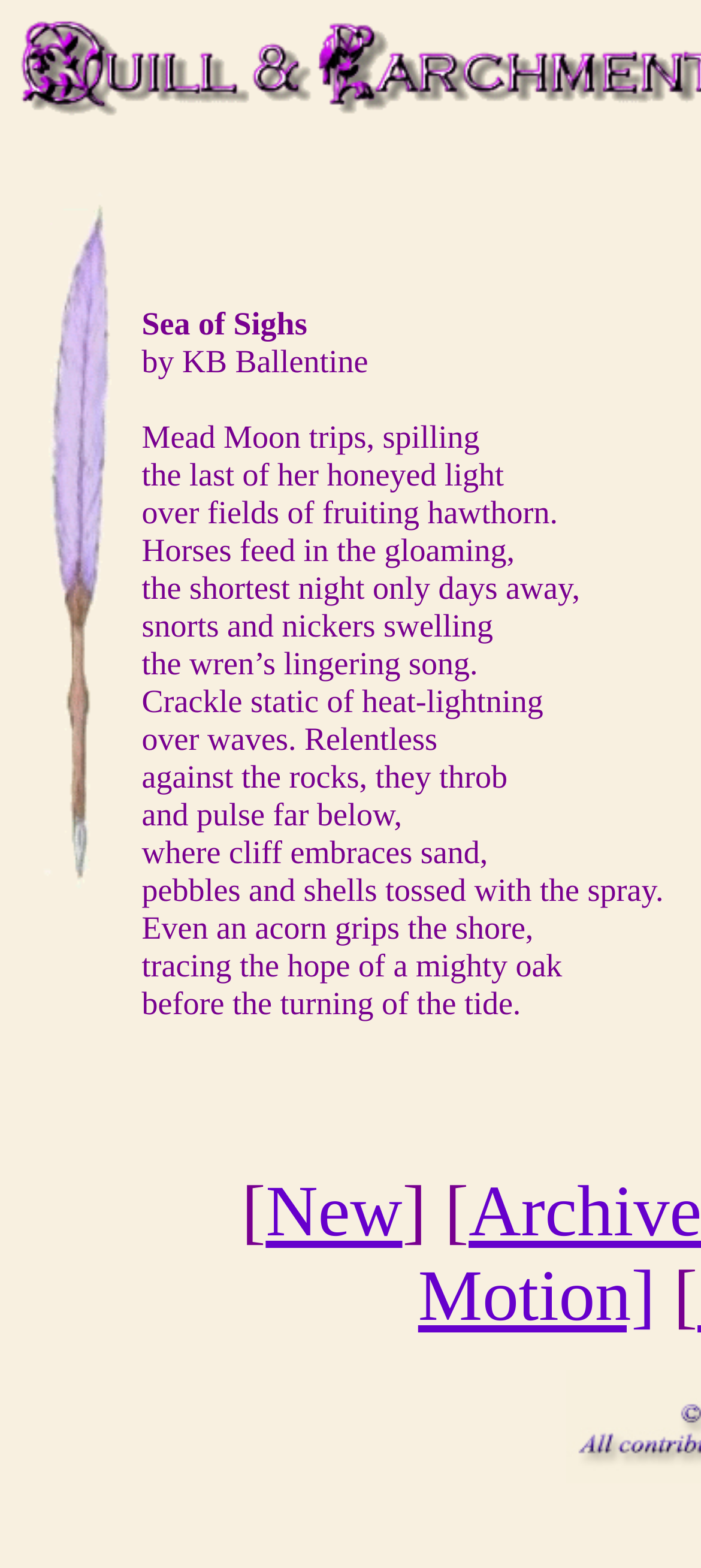What is the last line of the poem?
Using the visual information, answer the question in a single word or phrase.

before the turning of the tide